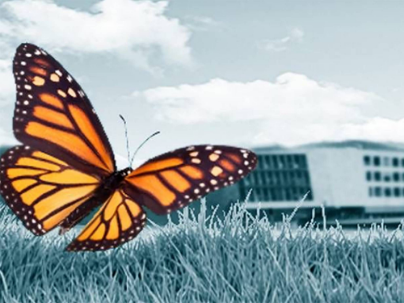Describe the image thoroughly.

The image features a vibrant orange monarch butterfly, beautifully detailed, perched on a patch of lush green grass. The butterfly stands out strikingly against a predominantly monochromatic background that depicts a blurred building, suggesting a modern corporate setting. Towering clouds lazily drift across the sky, completing the serene atmosphere. This scene encapsulates the juxtaposition of nature's delicate beauty against the backdrop of human architecture, emphasizing themes of harmony and sustainability. The overall composition invites viewers to appreciate the simplicity of nature amidst the complexities of modern life, echoing sentiments of growth and resilience.